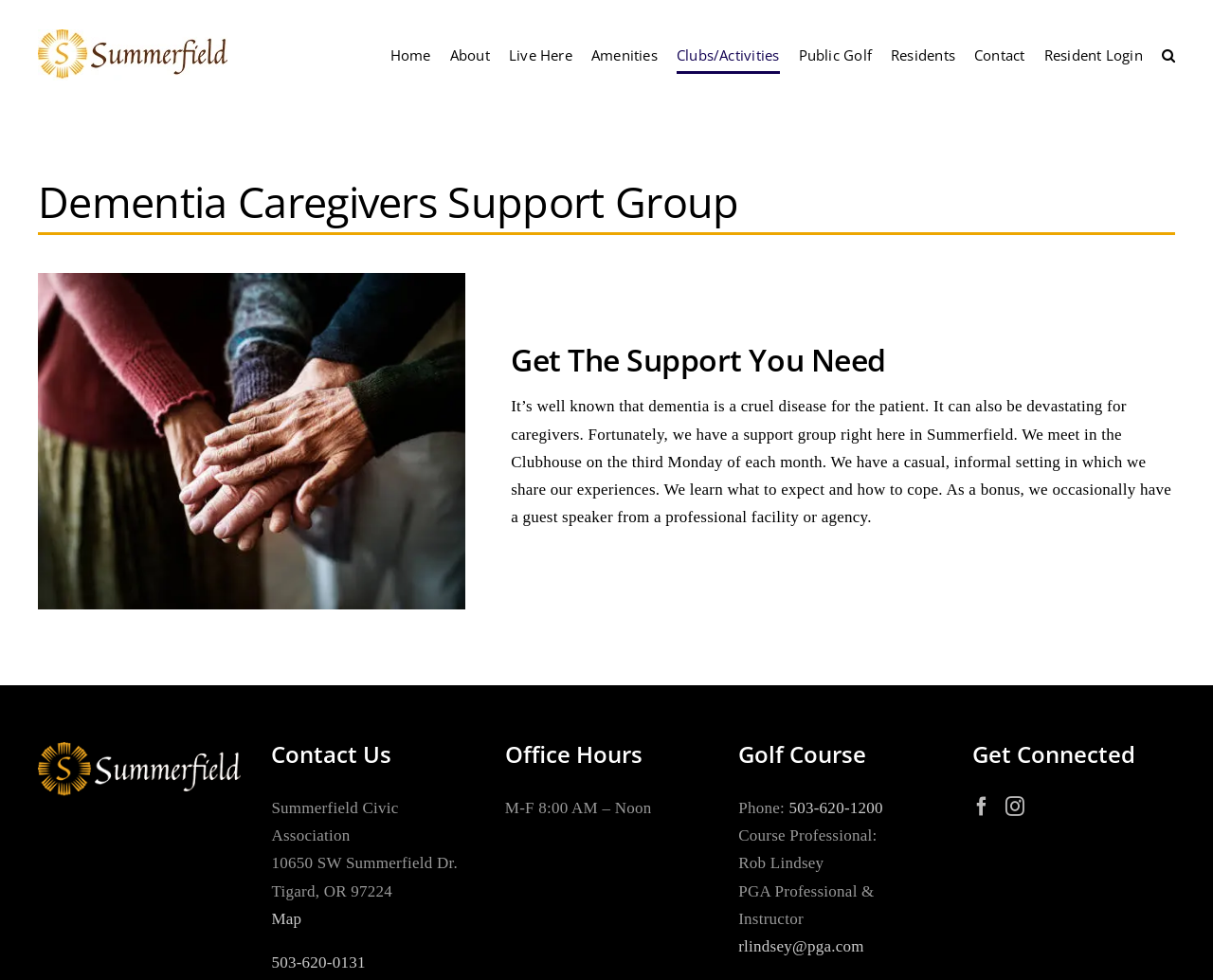What is the name of the PGA Professional and Instructor?
By examining the image, provide a one-word or phrase answer.

Rob Lindsey